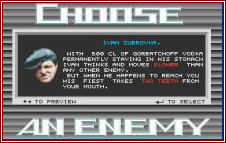What is Ivan Zubarov's movement characteristic?
Using the details shown in the screenshot, provide a comprehensive answer to the question.

According to the text beneath Ivan Zubarov's image, it is mentioned that he has fast movement, which makes him a formidable opponent in the game.